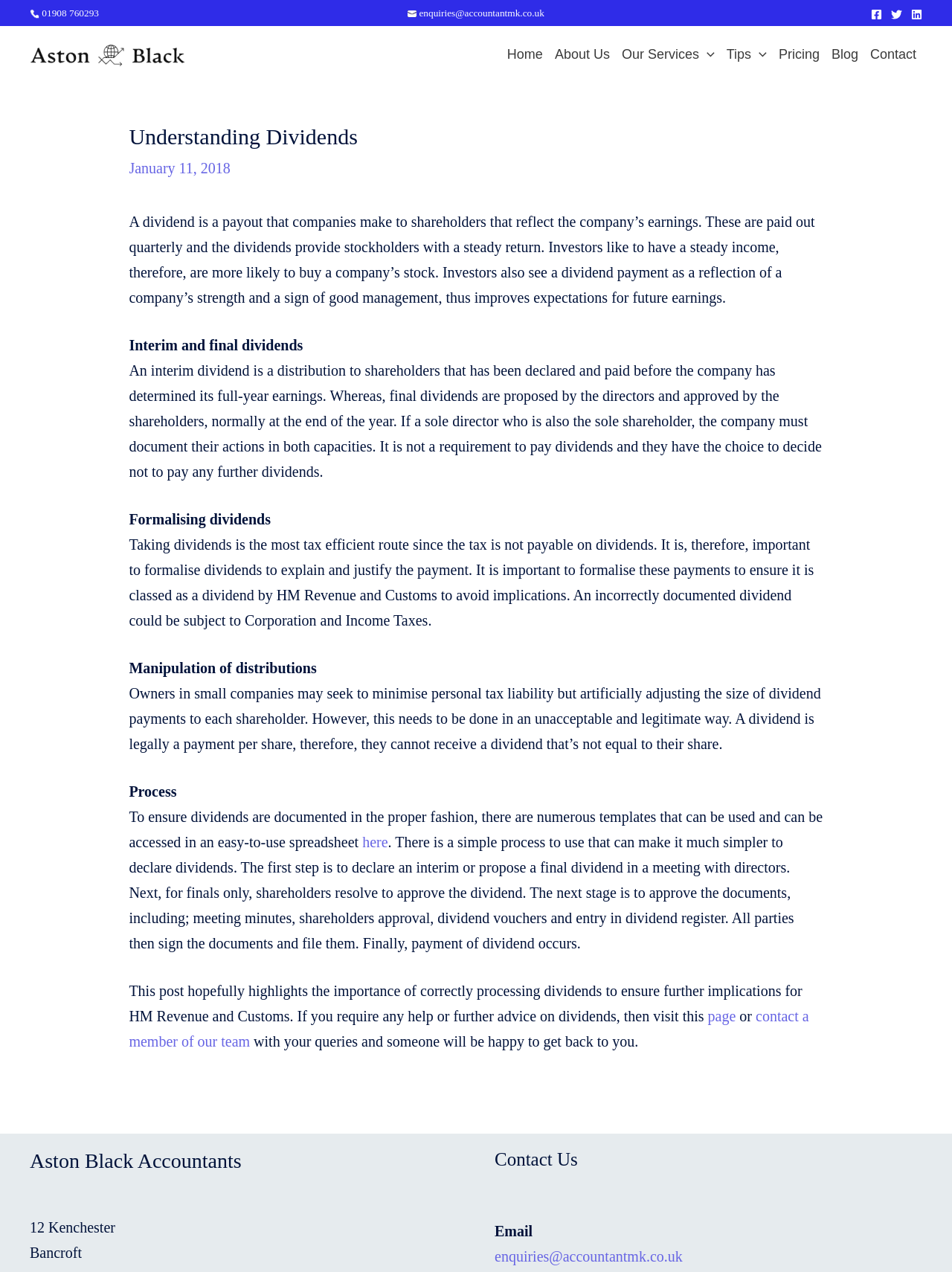Offer a meticulous caption that includes all visible features of the webpage.

The webpage is about understanding dividends, specifically providing information on what dividends are, types of dividends, formalizing dividends, and the process of declaring and paying dividends. 

At the top left corner, there is a phone number and an email address, along with social media links to Facebook, Twitter, and LinkedIn. Next to these, there is a navigation menu with links to the homepage, about us, services, tips, pricing, blog, and contact. 

The main content of the webpage is an article that explains dividends in detail. The article is divided into sections, each with a heading, and includes paragraphs of text that provide information on dividends. There are also links to other pages within the website, such as a page for further advice on dividends and a contact page.

At the bottom of the webpage, there is a section with the company's address and a heading that says "Contact Us". Below this, there is an email address and a link to send an email to the company.